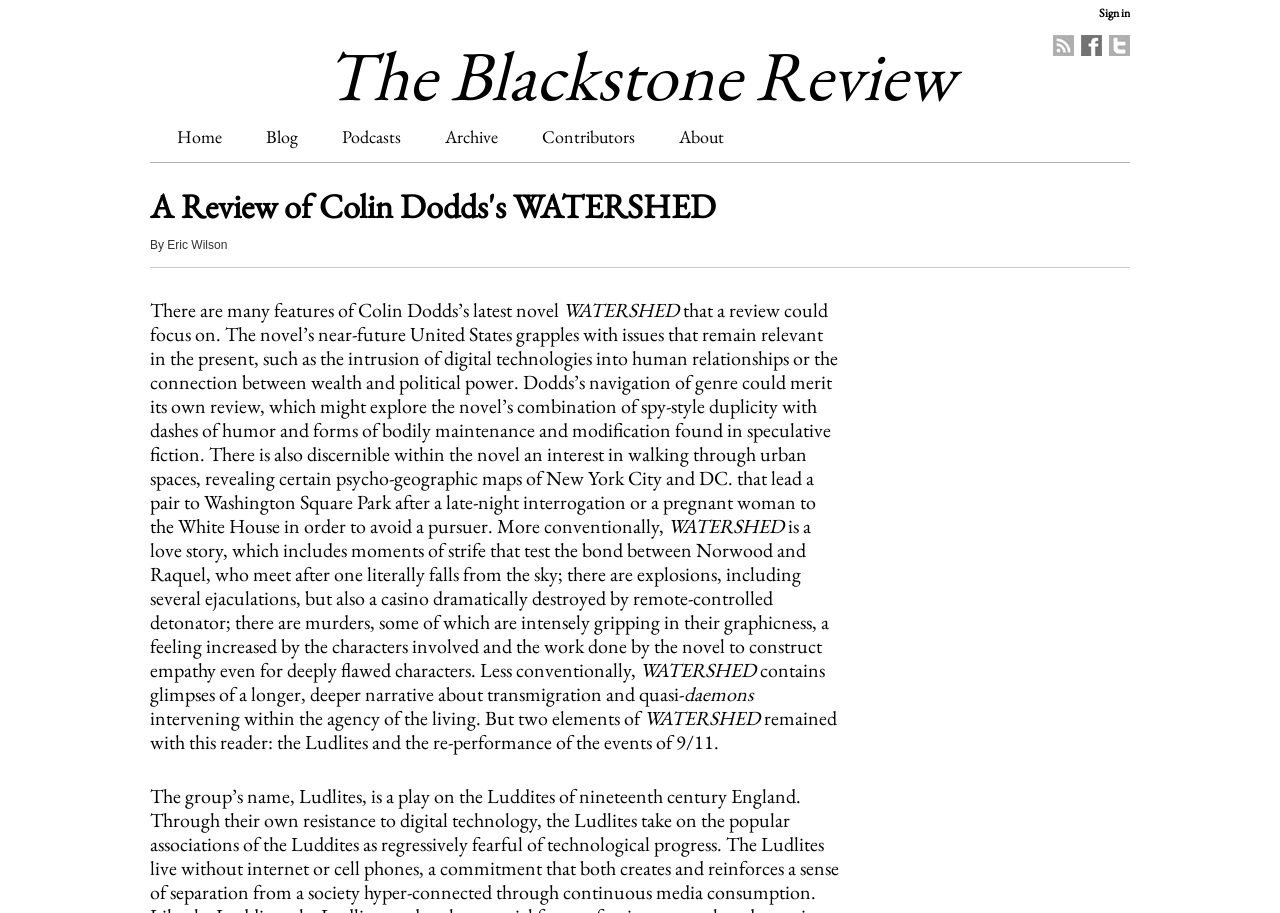Determine the webpage's heading and output its text content.

The Blackstone Review